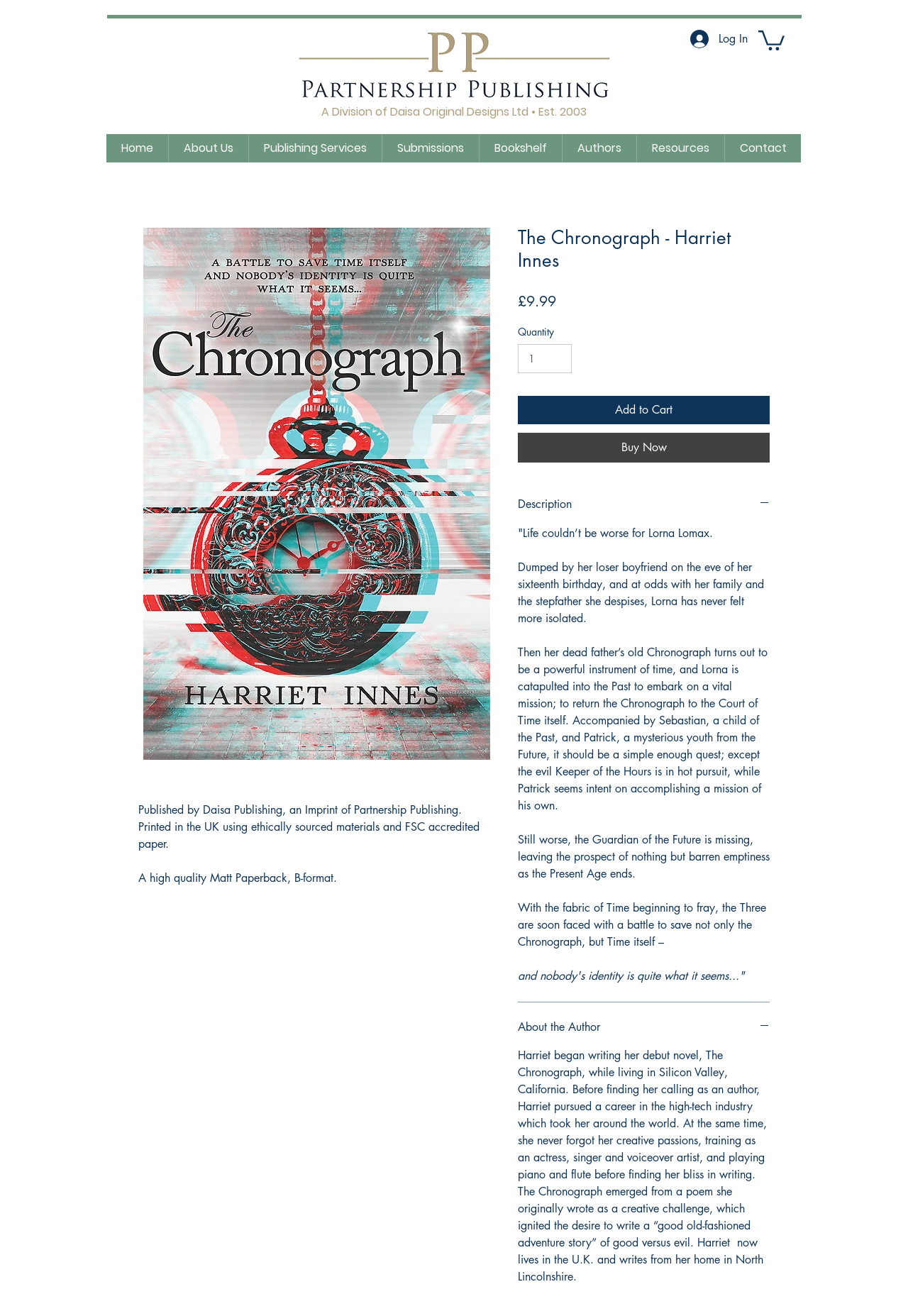Identify the bounding box coordinates of the clickable region necessary to fulfill the following instruction: "View book description". The bounding box coordinates should be four float numbers between 0 and 1, i.e., [left, top, right, bottom].

[0.57, 0.378, 0.848, 0.39]